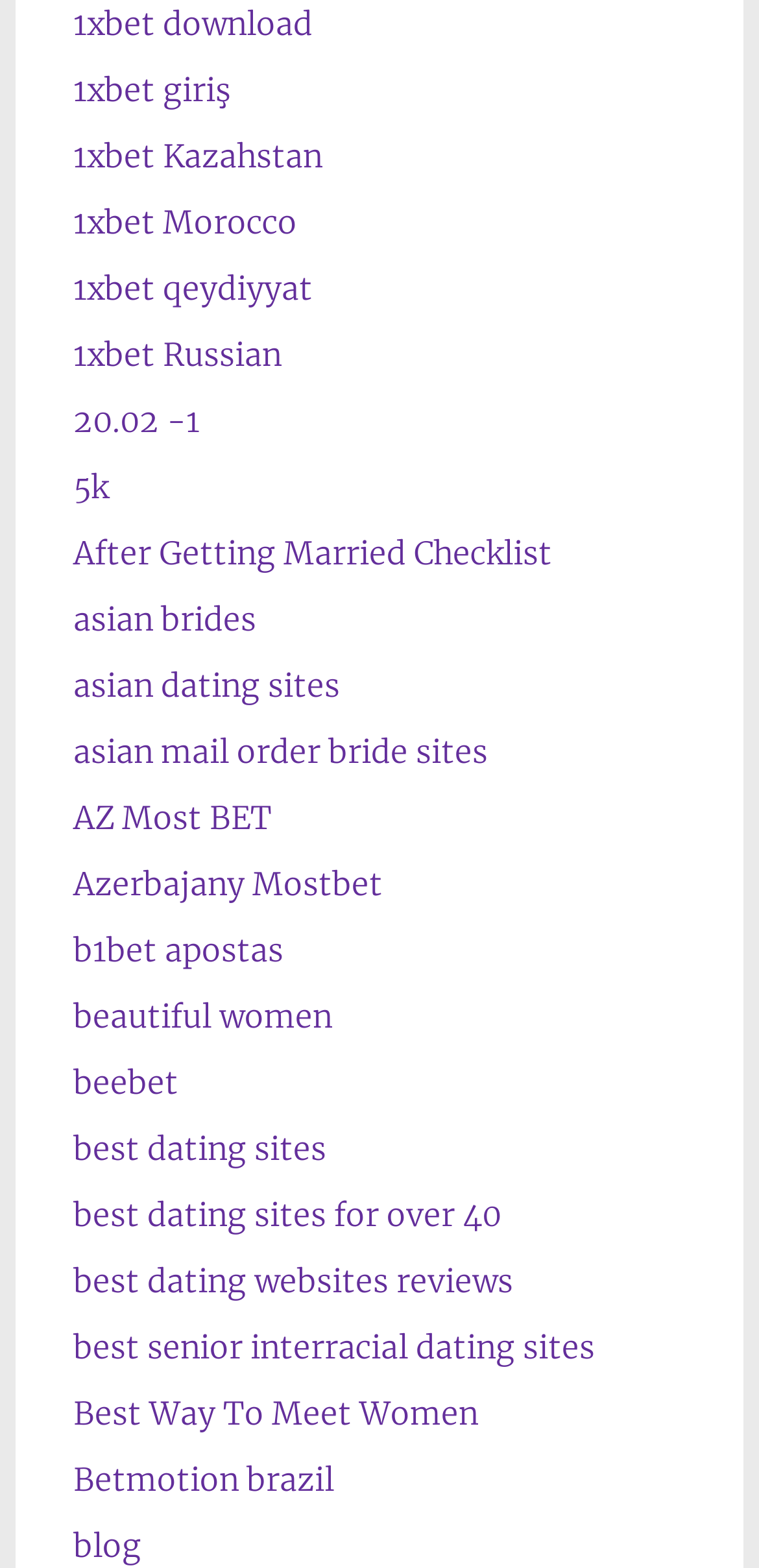Answer the following in one word or a short phrase: 
Are there any links related to betting?

Yes